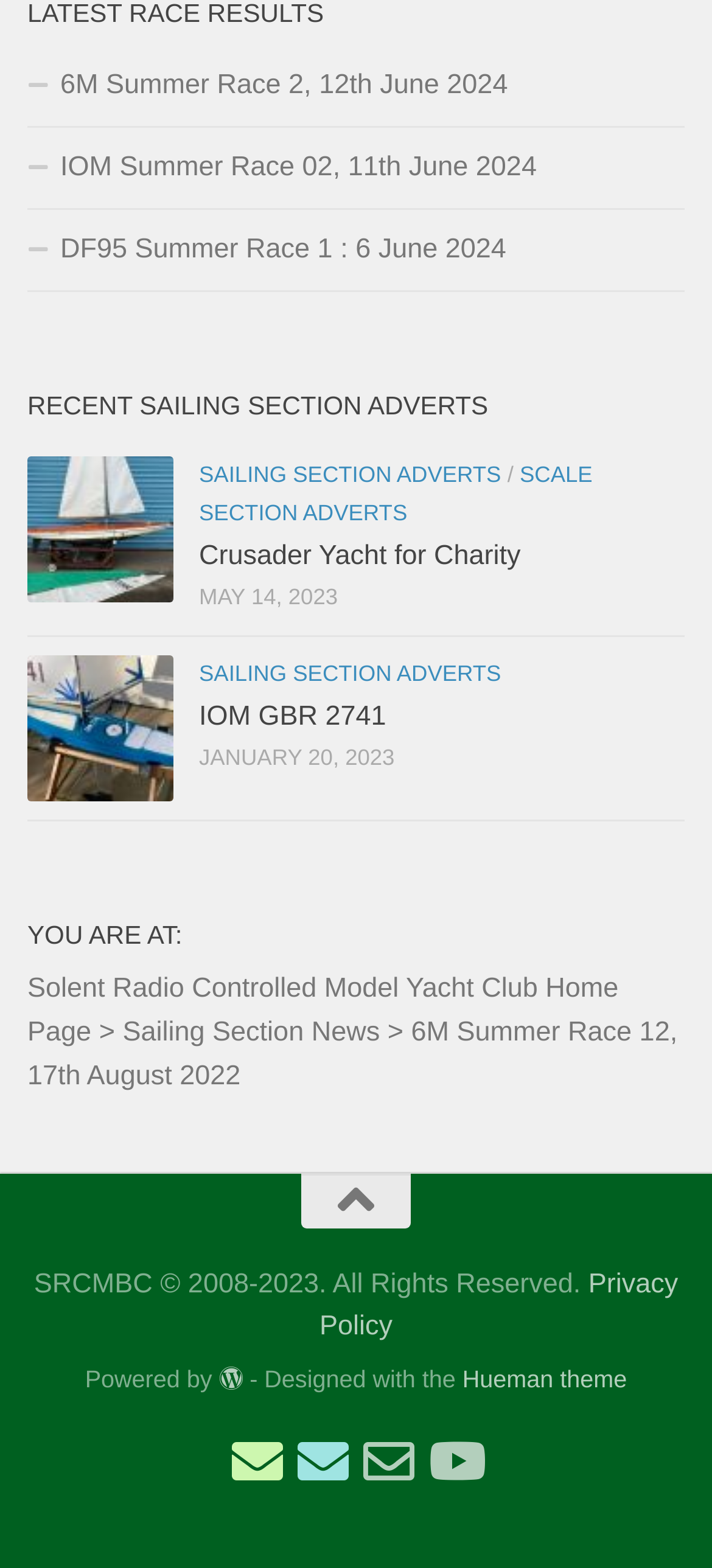Provide the bounding box coordinates of the UI element that matches the description: "Crusader Yacht for Charity".

[0.279, 0.345, 0.731, 0.365]